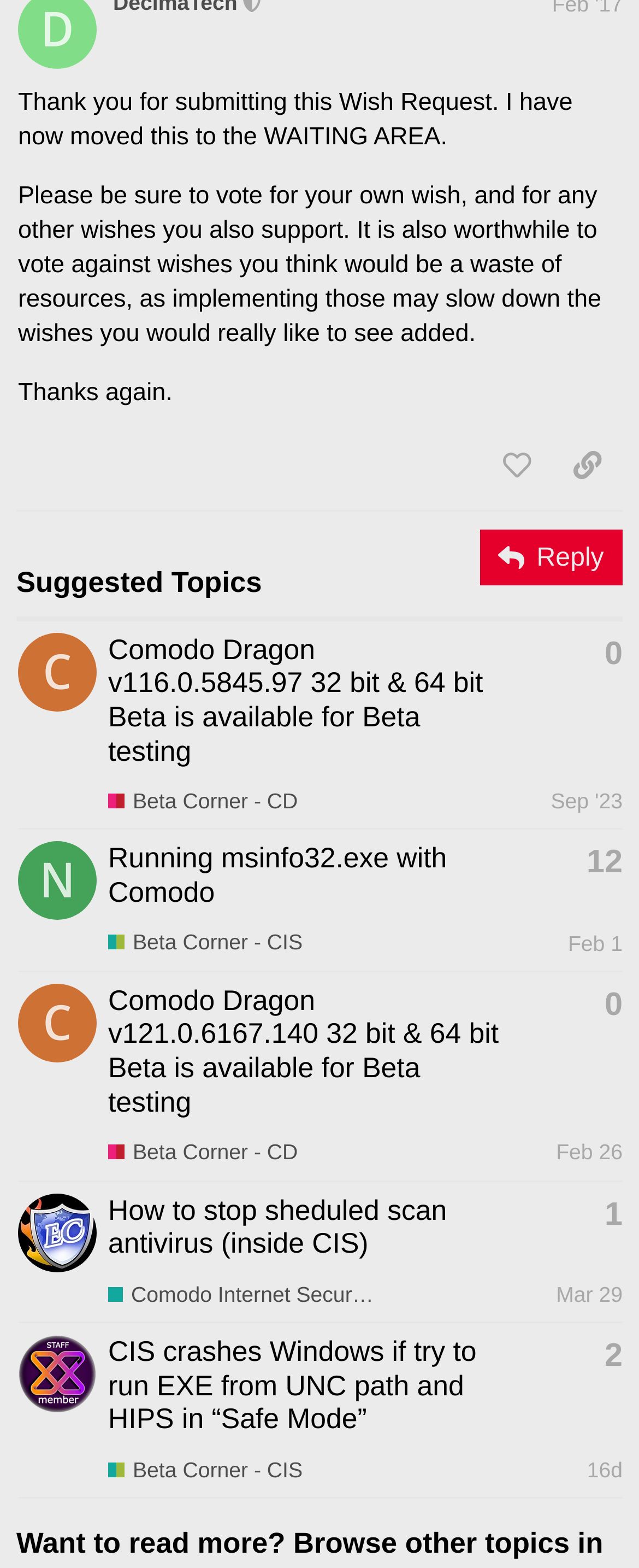Please provide a comprehensive answer to the question based on the screenshot: What is the status of the topic 'CIS crashes Windows if try to run EXE from UNC path and HIPS in “Safe Mode”'?

The topic 'CIS crashes Windows if try to run EXE from UNC path and HIPS in “Safe Mode”' has 2 replies, as indicated by the 'This topic has 2 replies' text next to the topic title.